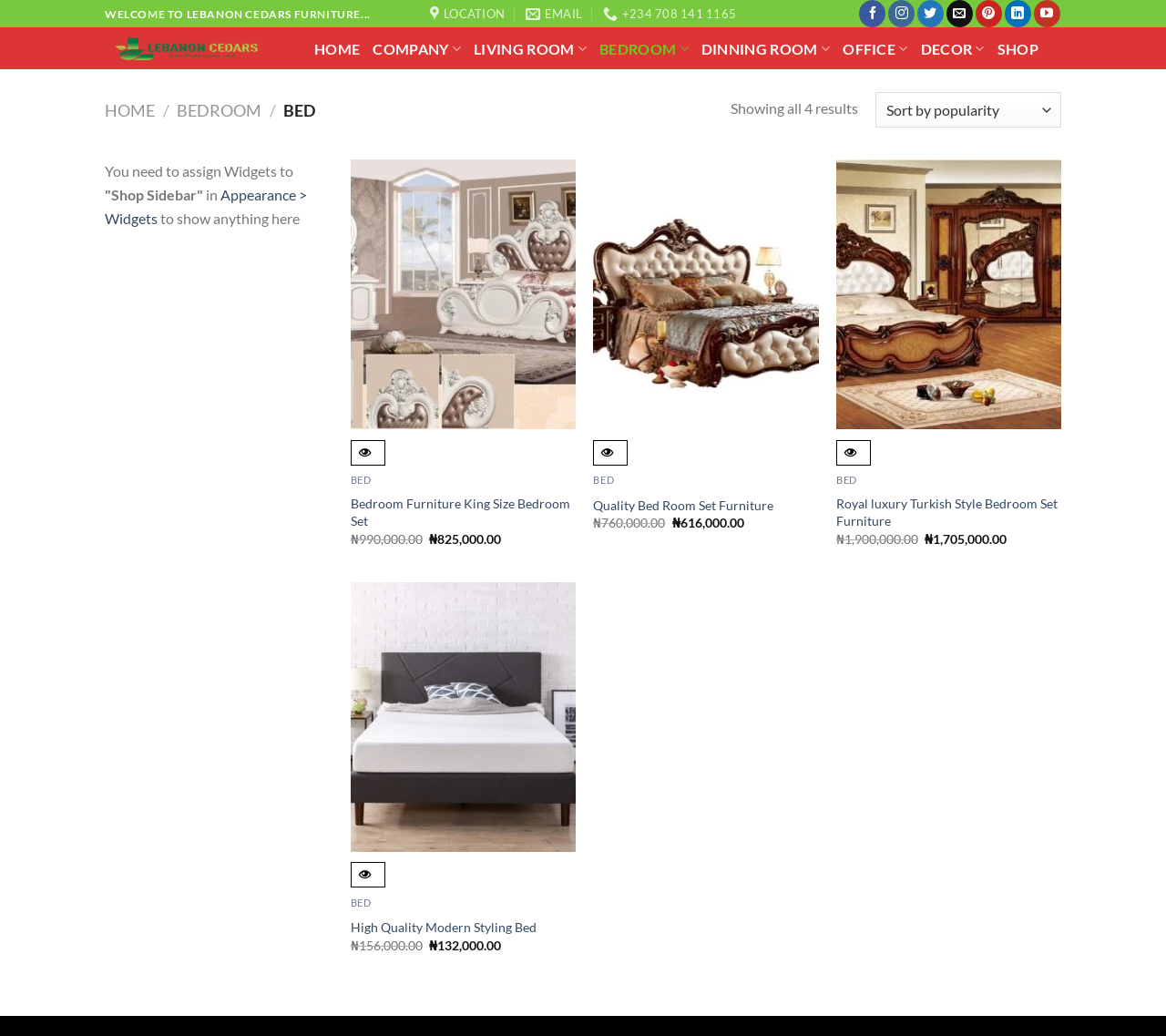Determine the bounding box coordinates for the UI element matching this description: "Add to Wishlist".

[0.657, 0.197, 0.69, 0.223]